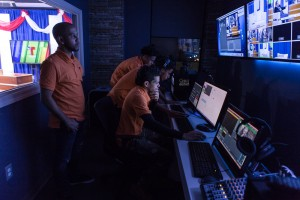What is the purpose of the team in the control room?
Based on the visual, give a brief answer using one word or a short phrase.

delivering a seamless viewing experience